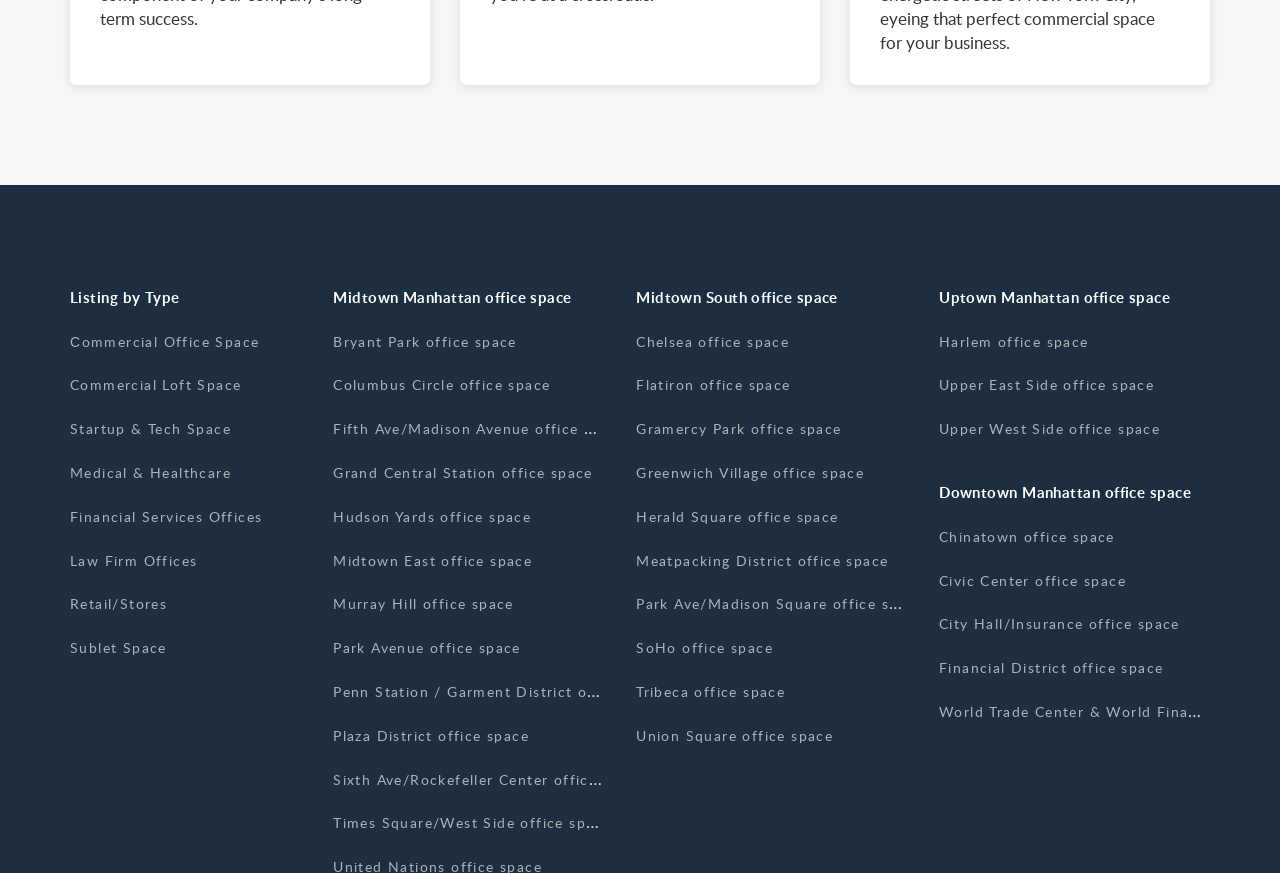Show the bounding box coordinates of the region that should be clicked to follow the instruction: "Check out Financial District office space."

[0.734, 0.754, 0.909, 0.776]